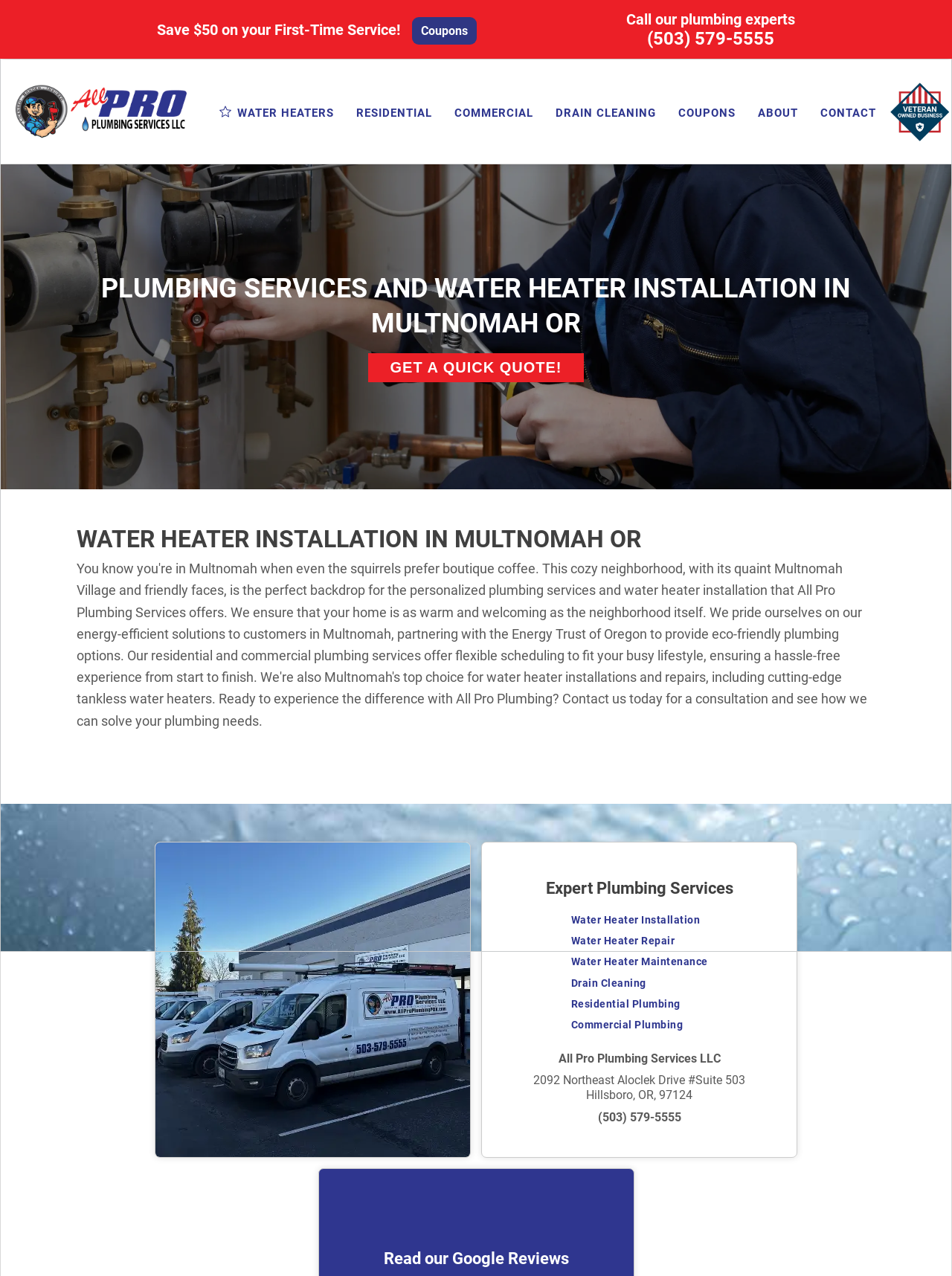Please identify the bounding box coordinates of the element that needs to be clicked to execute the following command: "Get a quick quote". Provide the bounding box using four float numbers between 0 and 1, formatted as [left, top, right, bottom].

[0.386, 0.277, 0.614, 0.3]